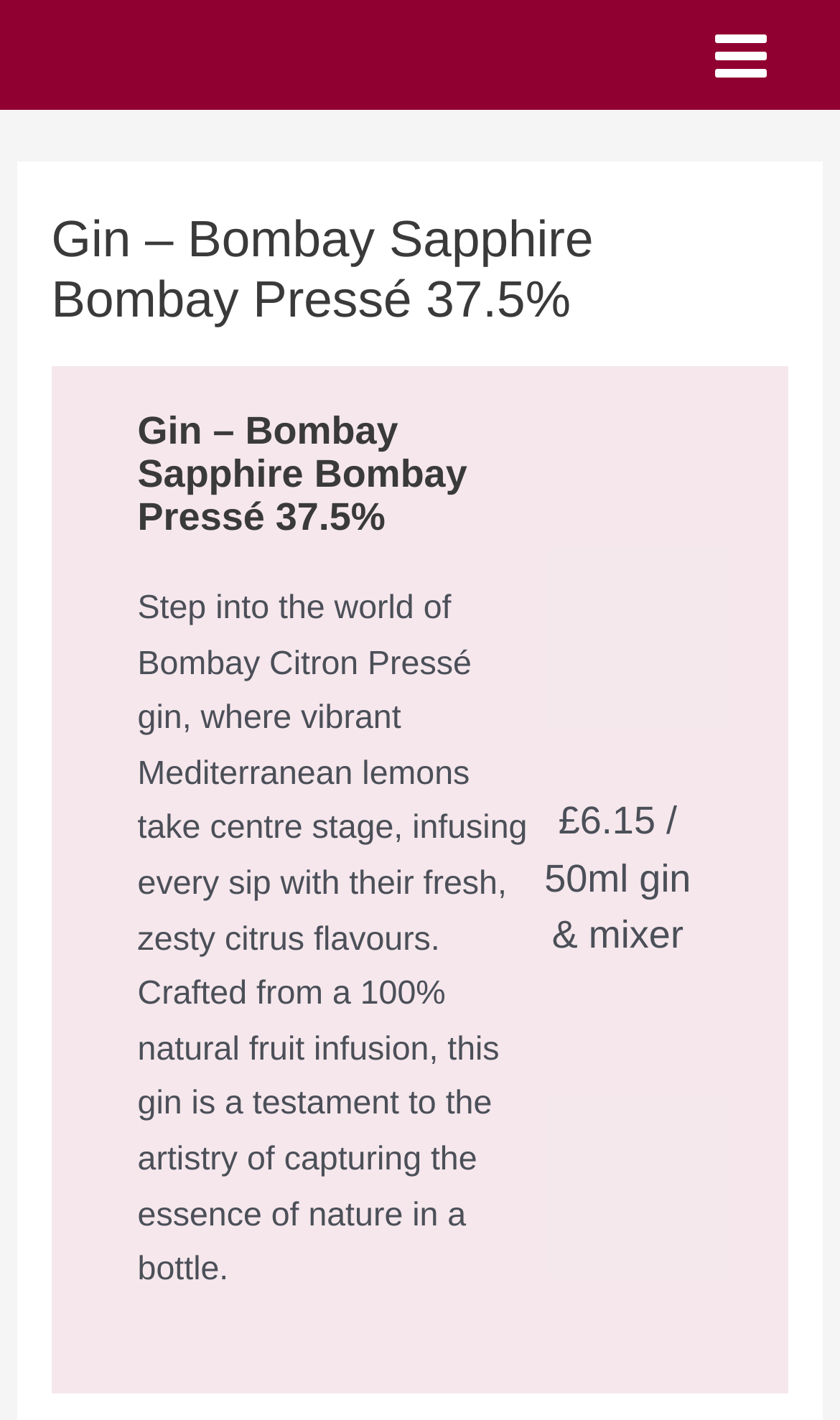What is the percentage of the gin?
Please elaborate on the answer to the question with detailed information.

The percentage of the gin is mentioned in the heading 'Gin – Bombay Sapphire Bombay Pressé 37.5%' which is present at the top of the webpage.